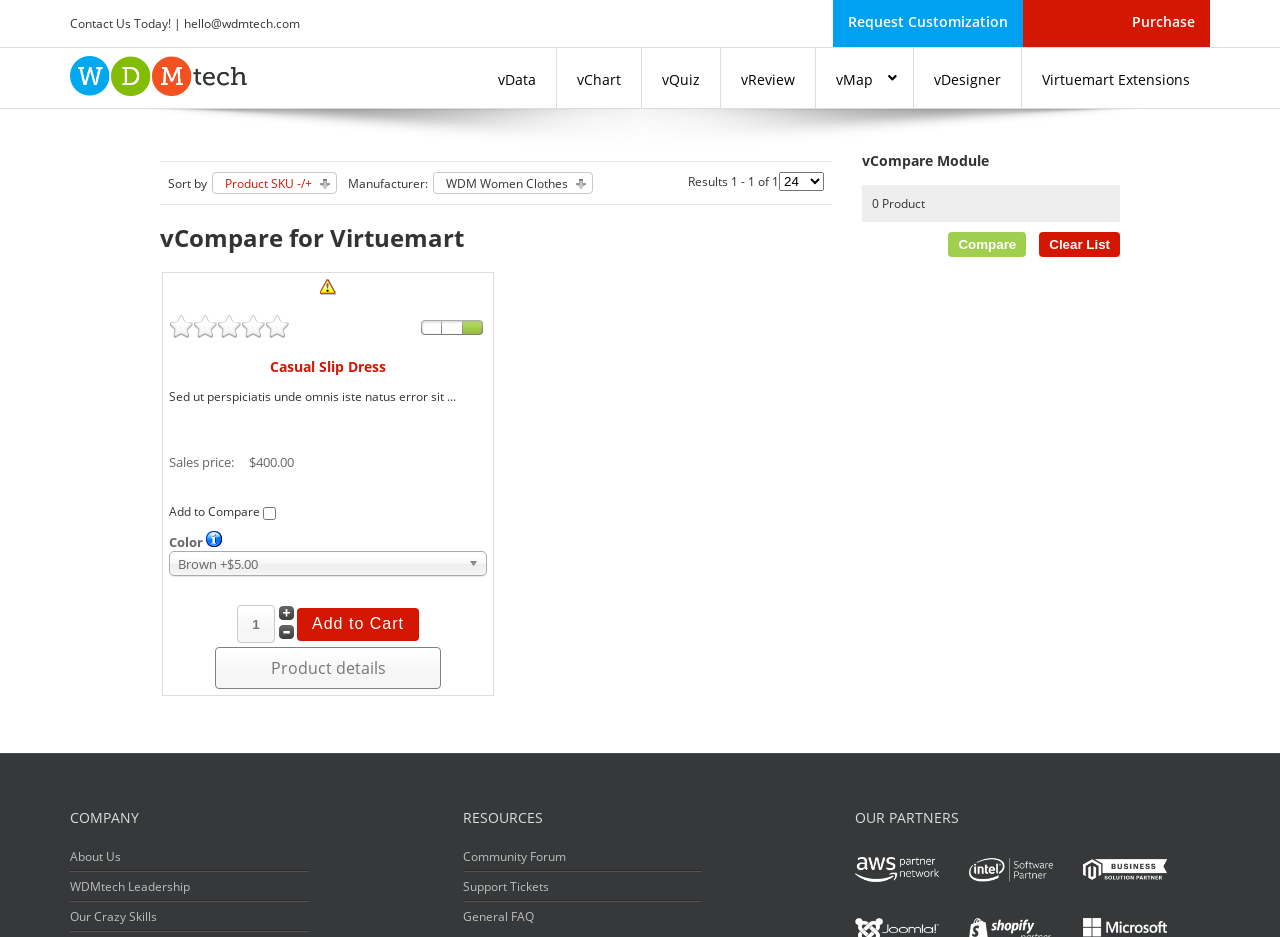Refer to the screenshot and answer the following question in detail:
What is the company name?

The company name can be found in the top-left corner of the webpage, where it says 'WDMtech' with an image next to it.